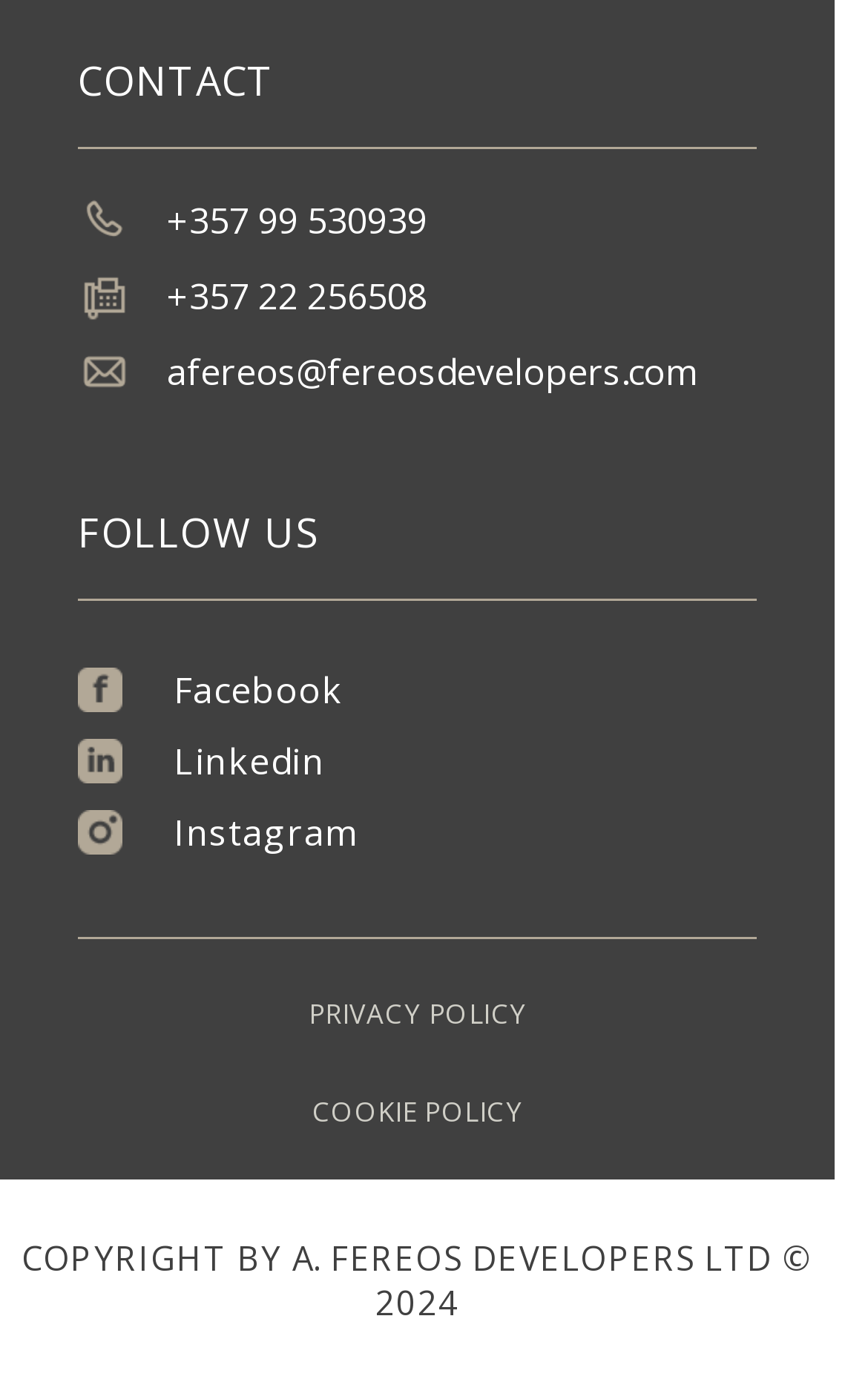What is the copyright year?
Please answer the question as detailed as possible based on the image.

The copyright year can be found at the bottom of the webpage, where there is a StaticText element with the text '© 2024'.